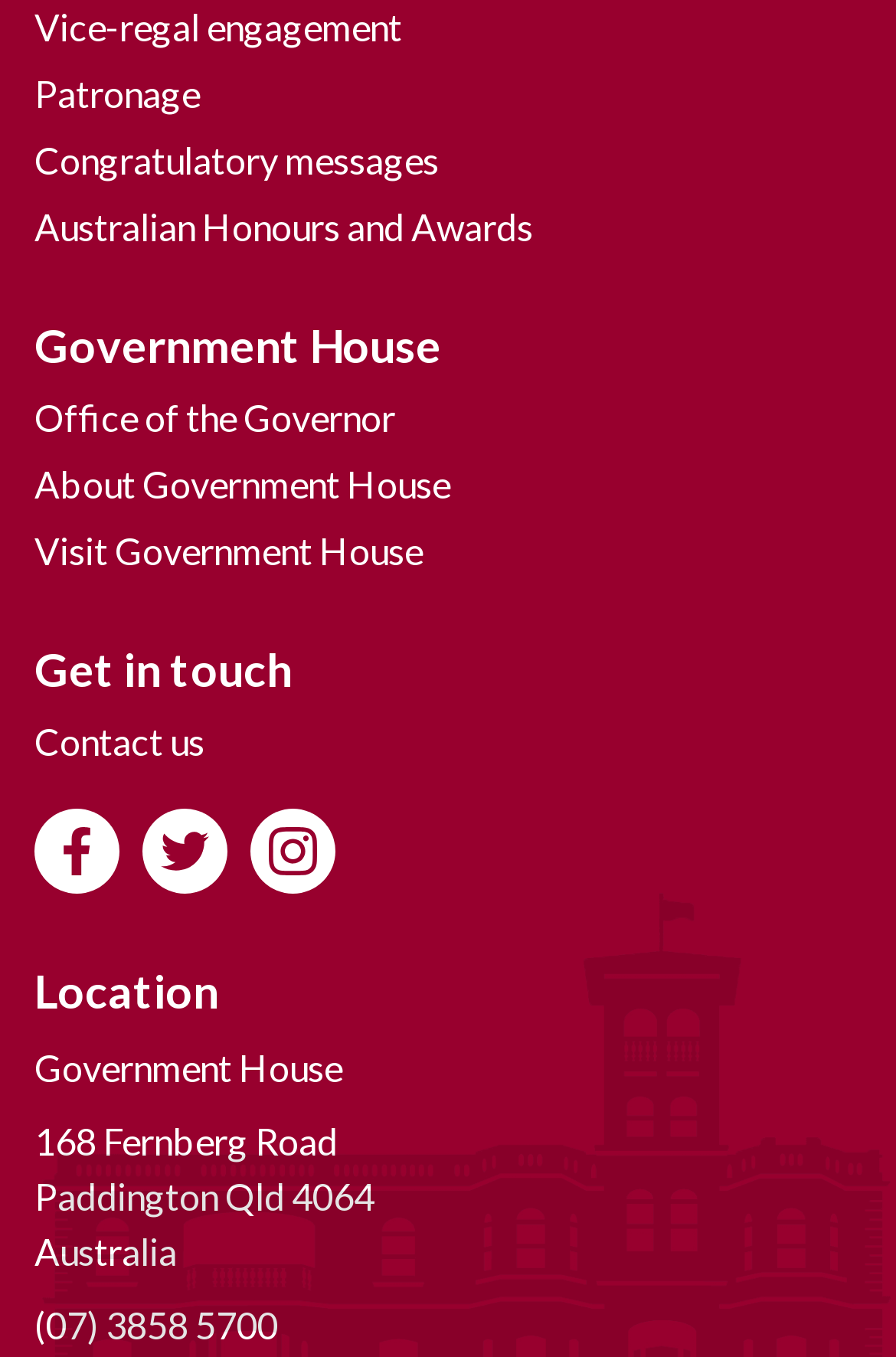Could you determine the bounding box coordinates of the clickable element to complete the instruction: "Call (07) 3858 5700"? Provide the coordinates as four float numbers between 0 and 1, i.e., [left, top, right, bottom].

[0.038, 0.957, 0.31, 0.998]